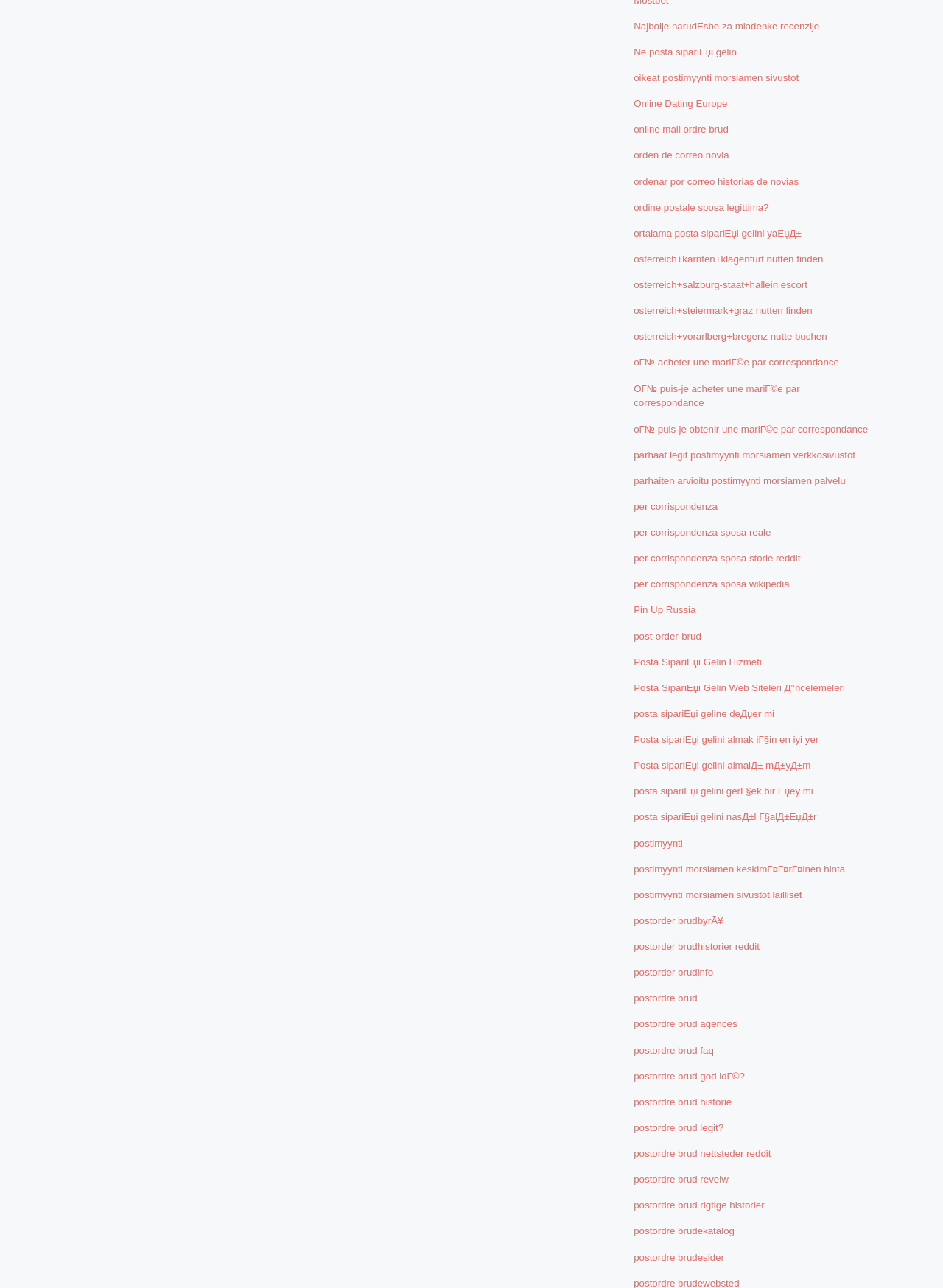What is the main purpose of this webpage?
Give a one-word or short phrase answer based on the image.

Mail order bride services